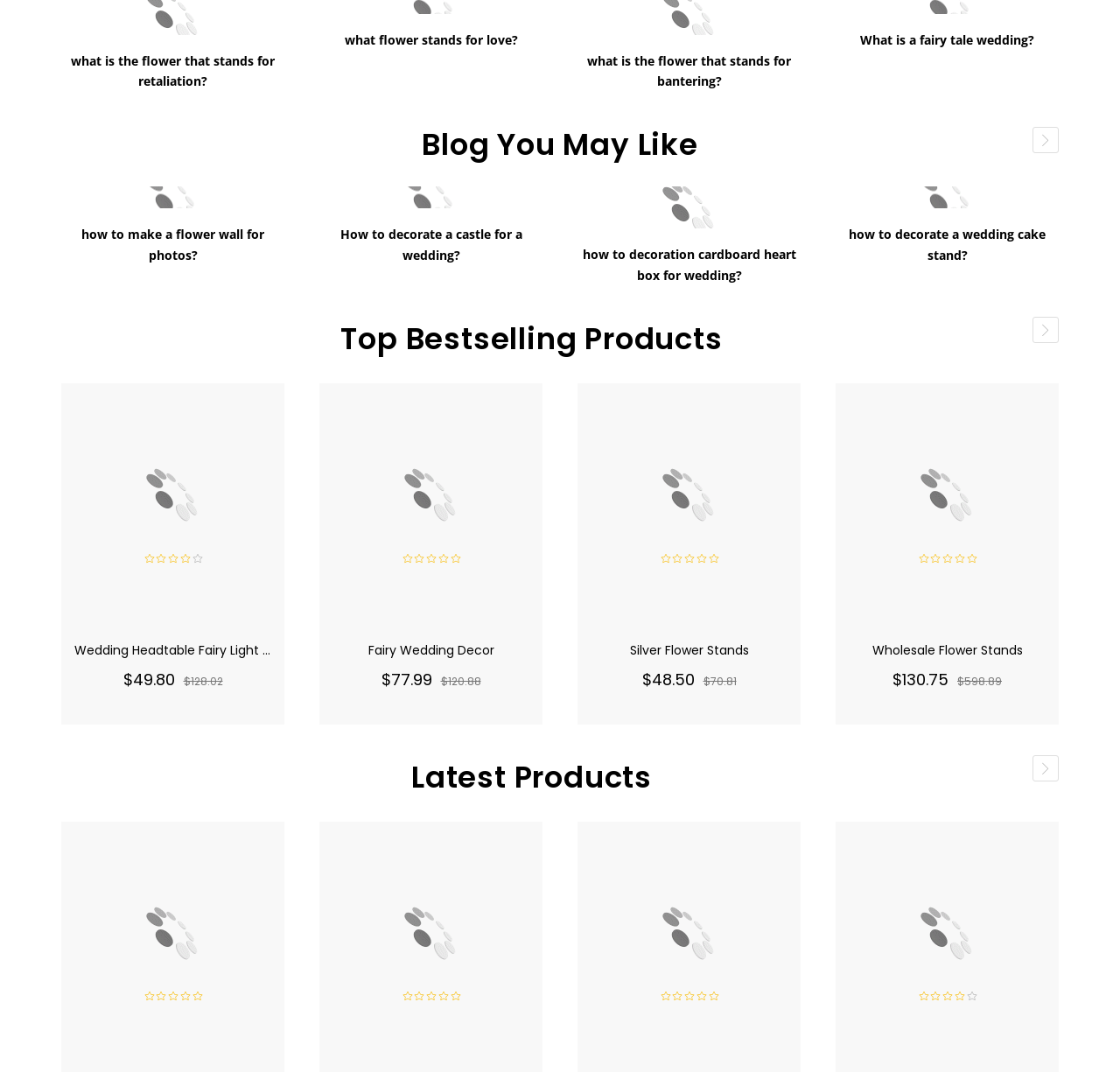Find and provide the bounding box coordinates for the UI element described with: "Fairy Wedding Decor".

[0.329, 0.598, 0.441, 0.615]